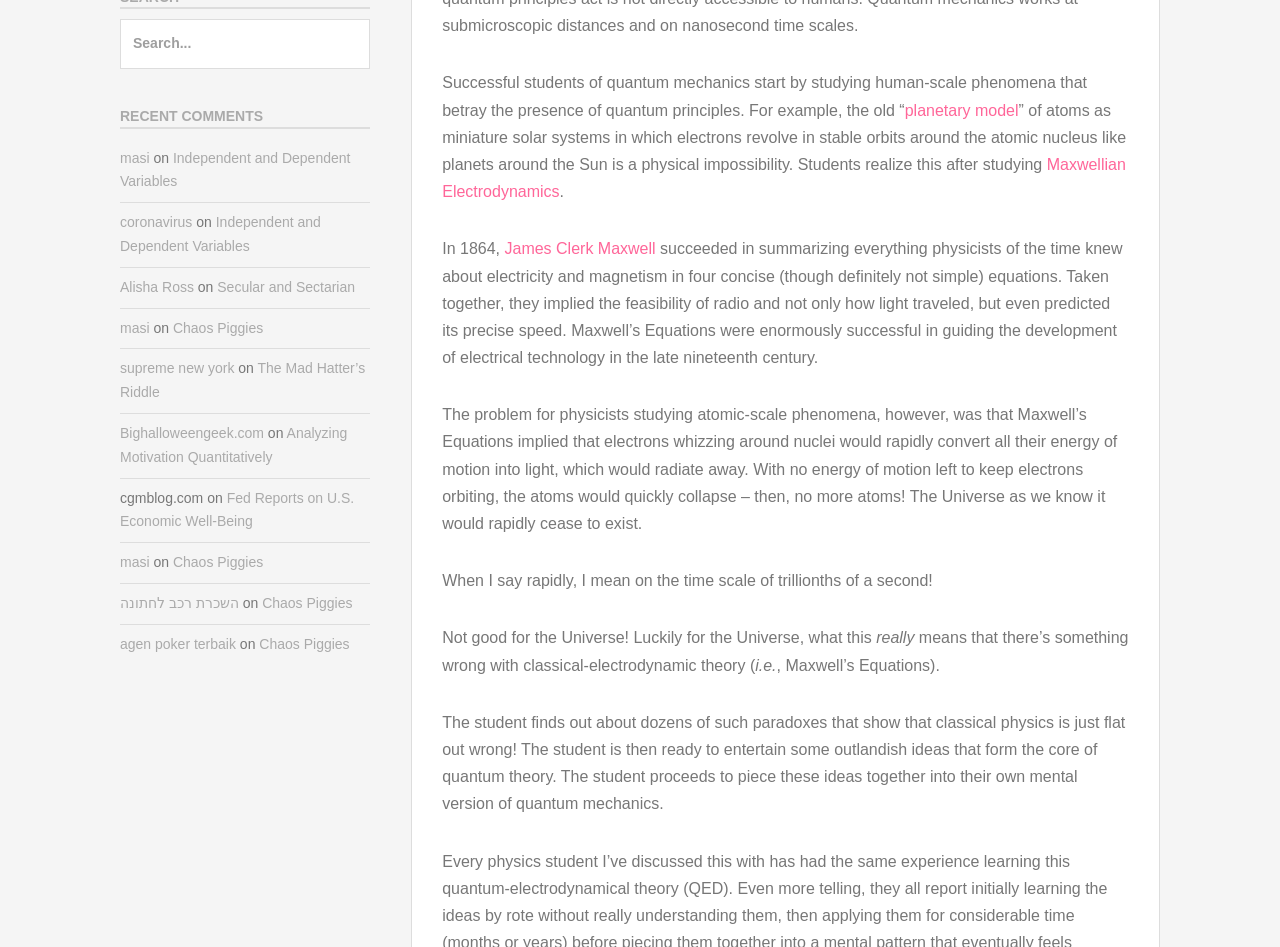Bounding box coordinates are specified in the format (top-left x, top-left y, bottom-right x, bottom-right y). All values are floating point numbers bounded between 0 and 1. Please provide the bounding box coordinate of the region this sentence describes: coronavirus

[0.094, 0.226, 0.15, 0.243]